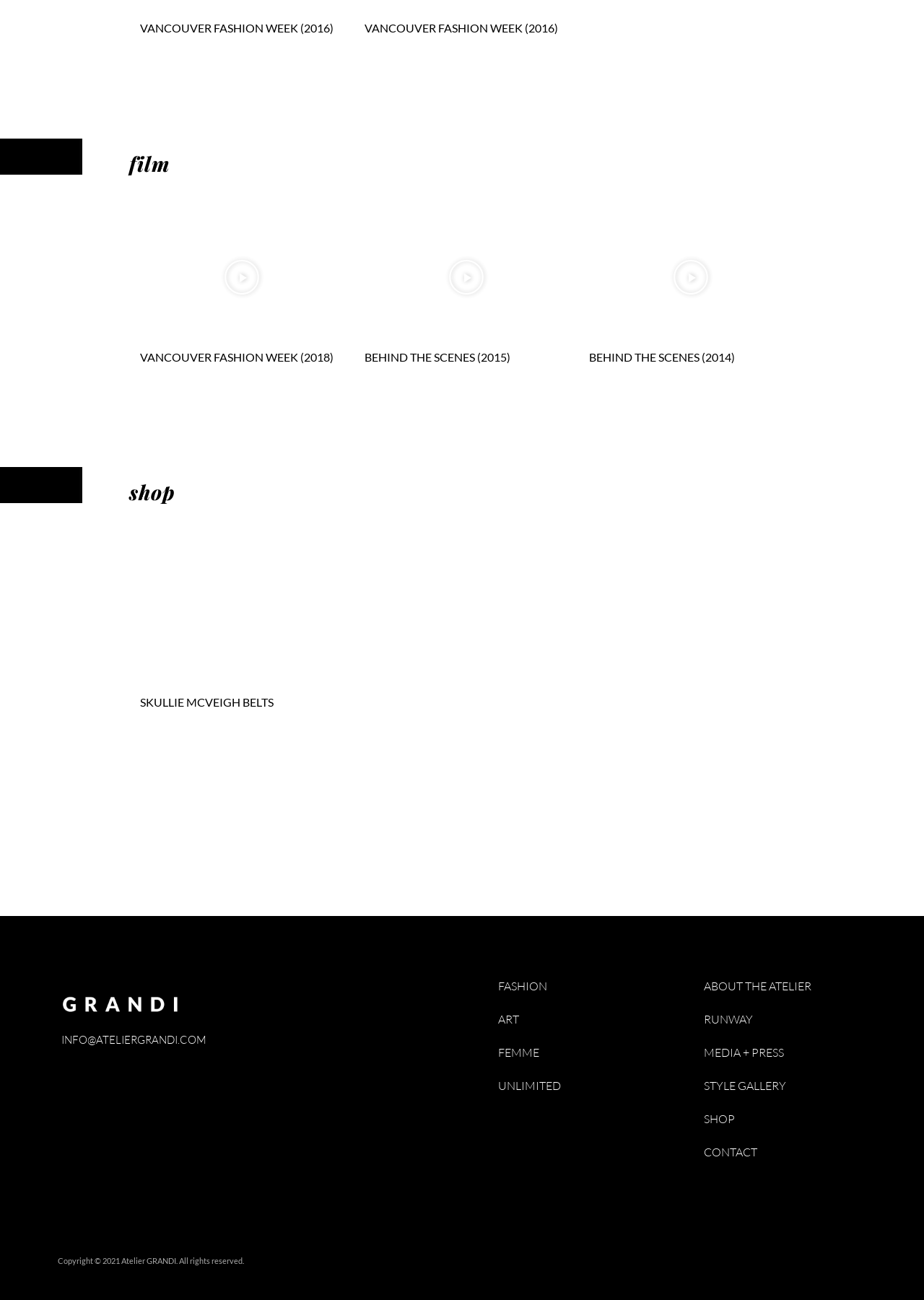Could you find the bounding box coordinates of the clickable area to complete this instruction: "Learn more about SKULLIE MCVEIGH BELTS"?

[0.152, 0.534, 0.296, 0.545]